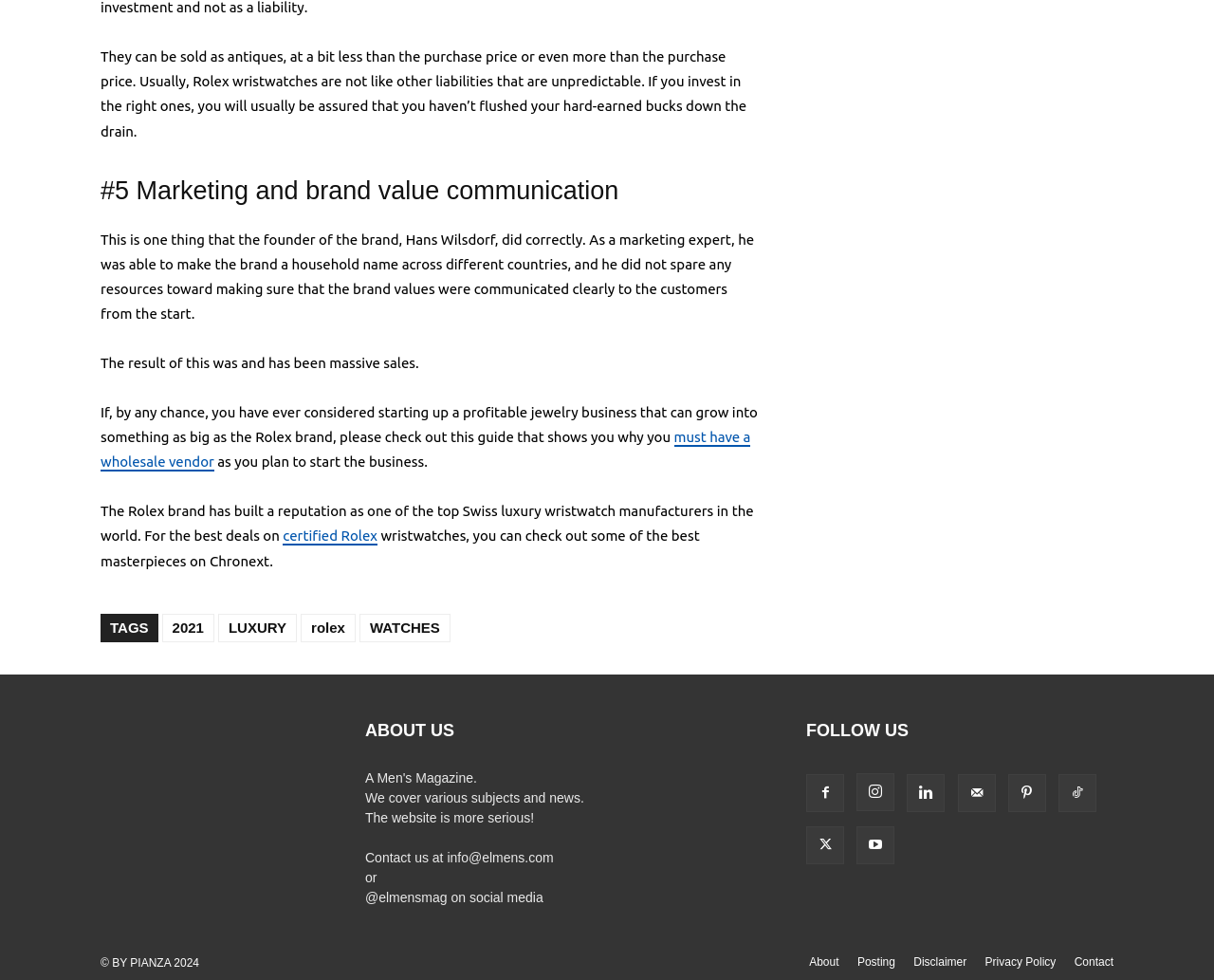What is the name of the website?
Look at the image and answer with only one word or phrase.

Elmens